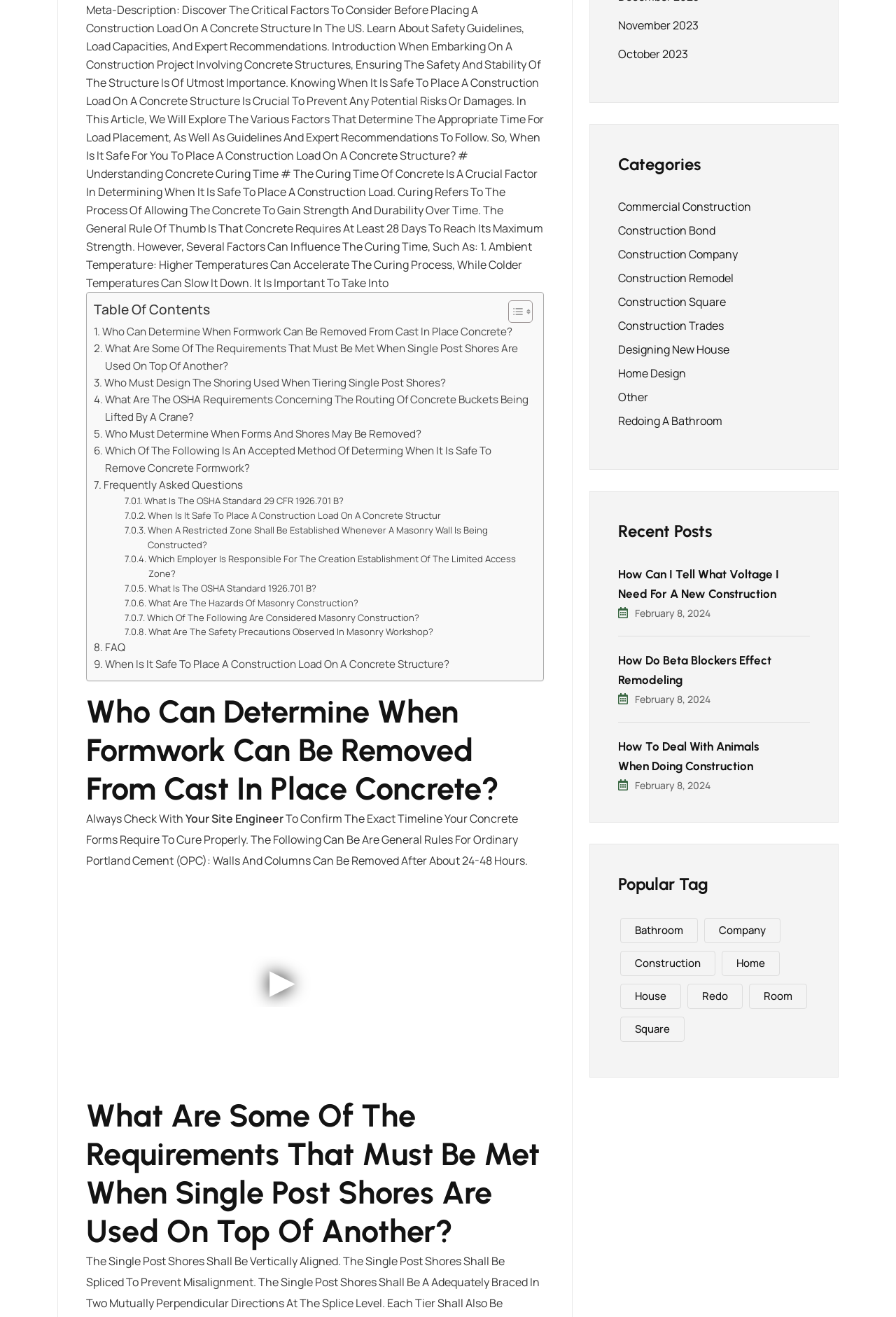Predict the bounding box of the UI element based on this description: "Redoing a bathroom".

[0.69, 0.314, 0.806, 0.325]